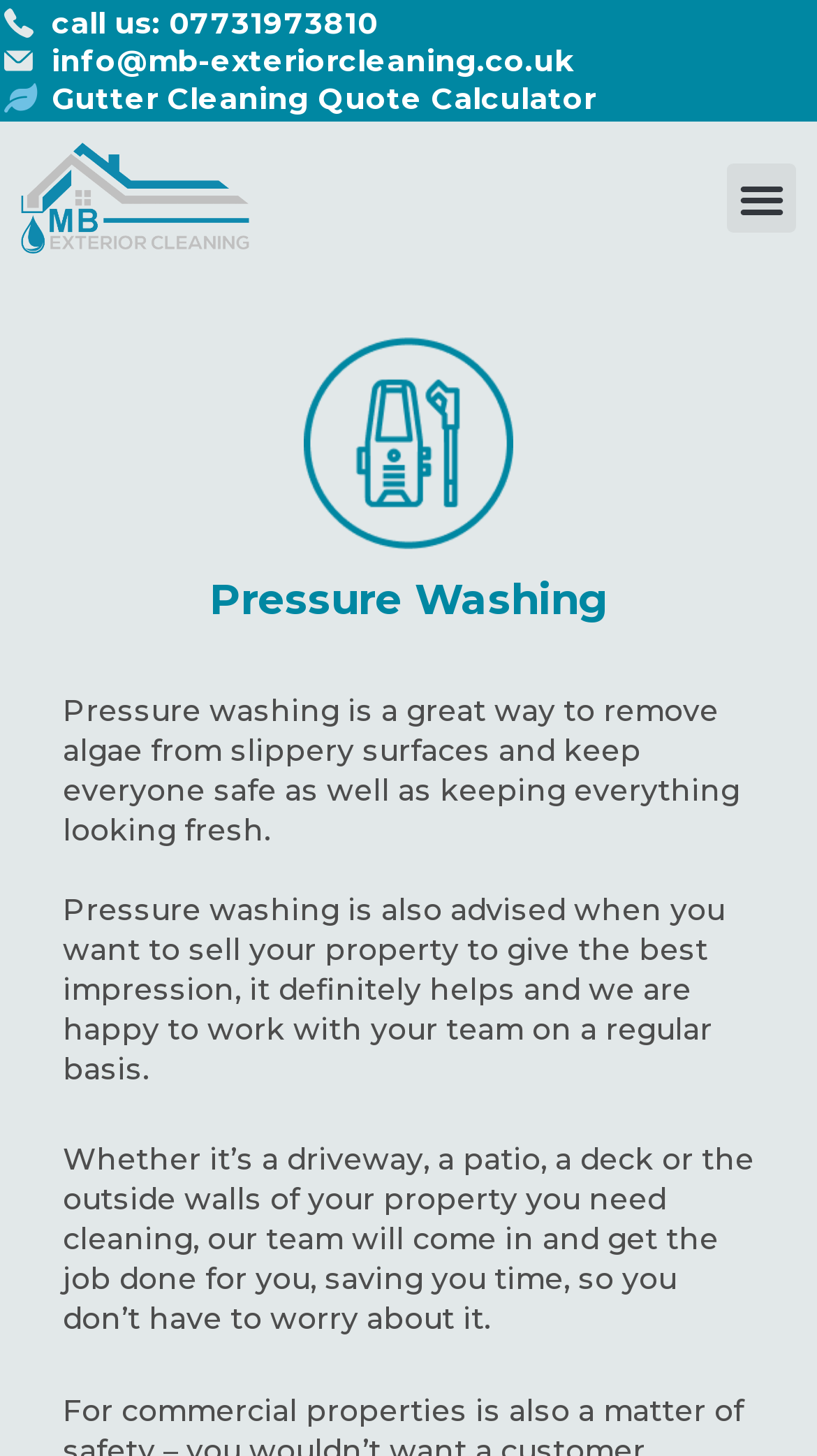Generate an in-depth caption that captures all aspects of the webpage.

The webpage is about pressure washing services offered by MB Exterior Cleaning. At the top left, there is a section with three links: "call us: 07731973810", "info@mb-exteriorcleaning.co.uk", and "Gutter Cleaning Quote Calculator". Each link has a small image beside it. 

To the right of these links, there is the MB Exterior Cleaning logo, which is an image. Below the logo, there is a menu toggle button. 

The main content of the webpage is divided into three sections. The first section has a heading "Pressure Washing" and a paragraph of text that explains the benefits of pressure washing, including removing algae from slippery surfaces and keeping everything looking fresh. 

Below this section, there is another paragraph that highlights the importance of pressure washing when selling a property to give a good impression. 

The third section explains the services offered by MB Exterior Cleaning, including cleaning driveways, patios, decks, and outside walls of properties.